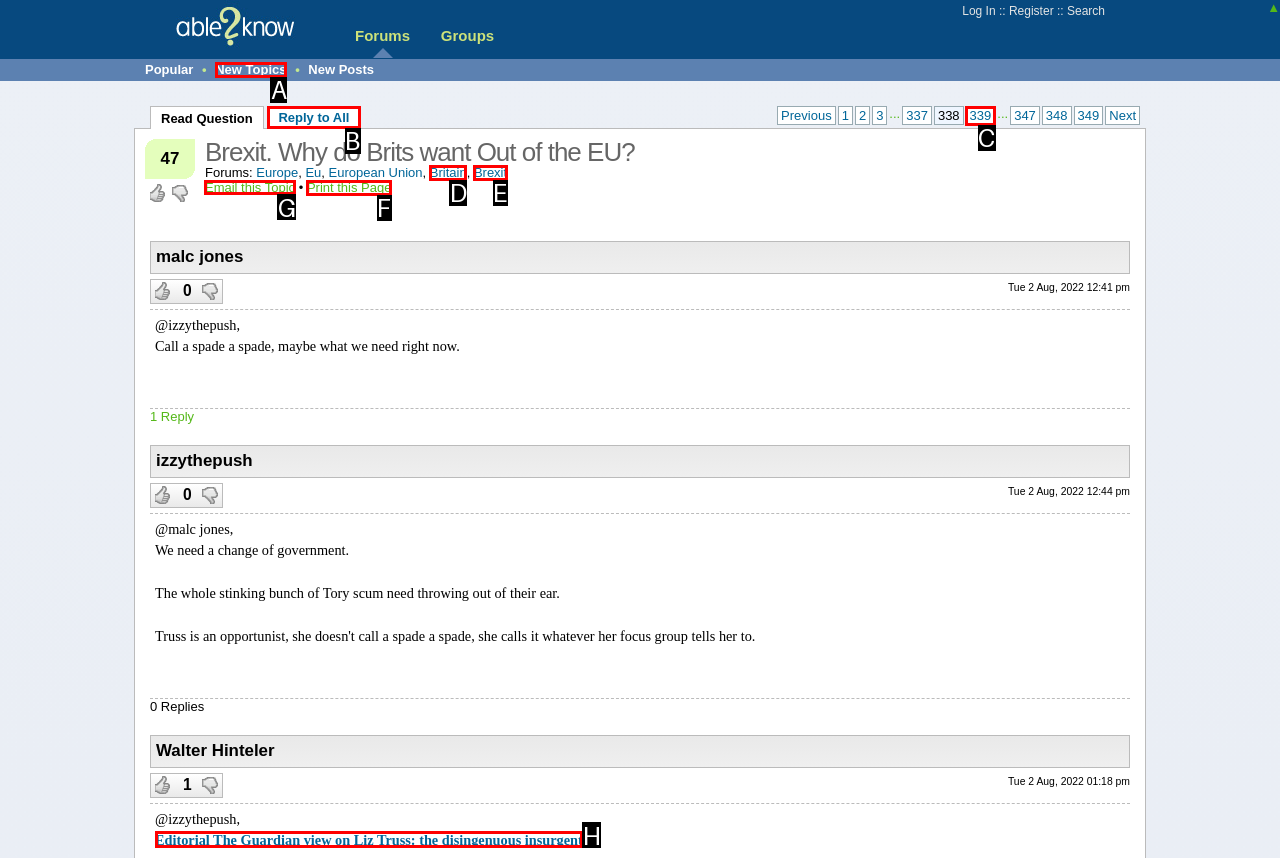Select the letter of the UI element you need to click on to fulfill this task: Email this topic. Write down the letter only.

G